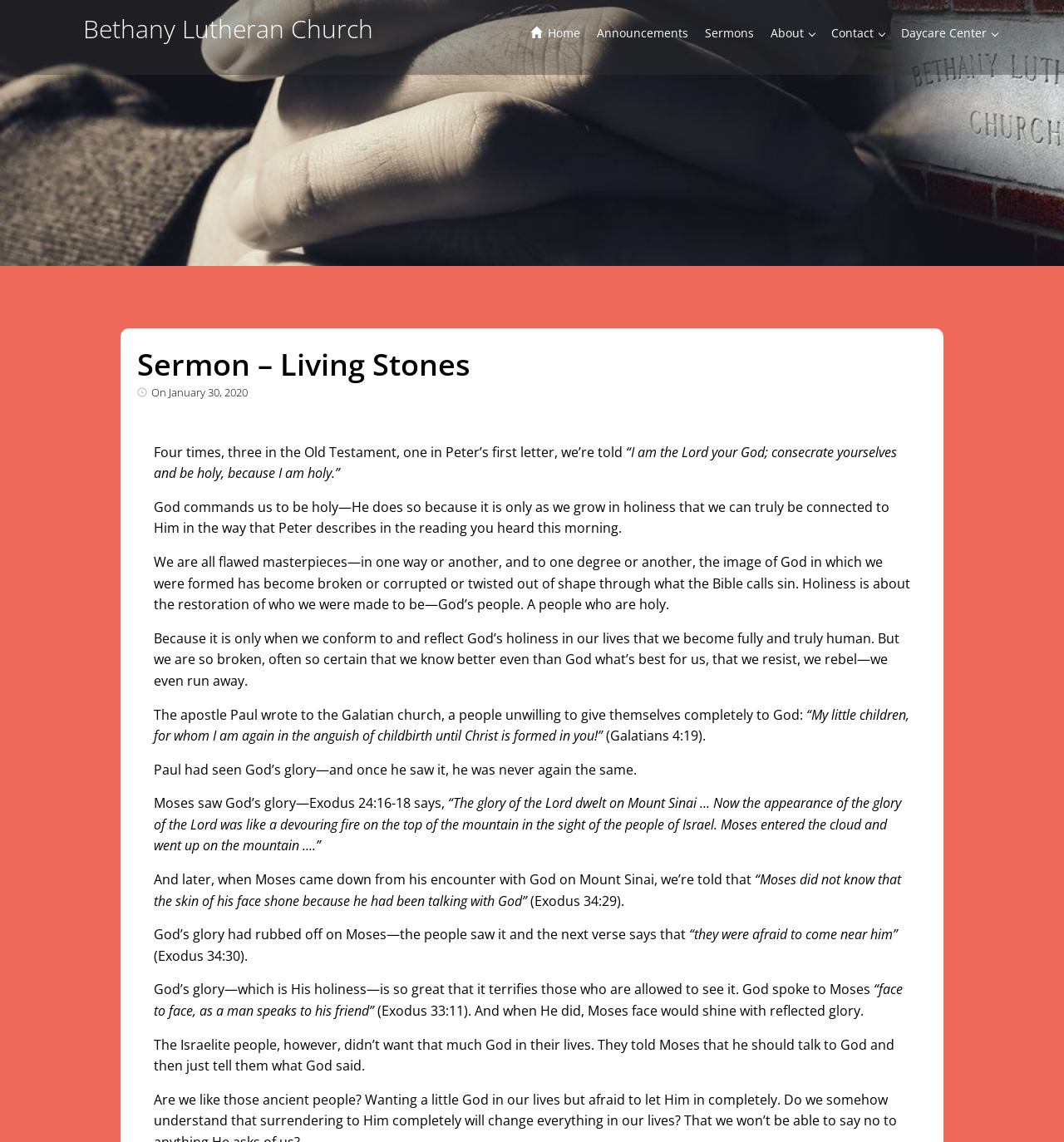Locate and extract the text of the main heading on the webpage.

Sermon – Living Stones